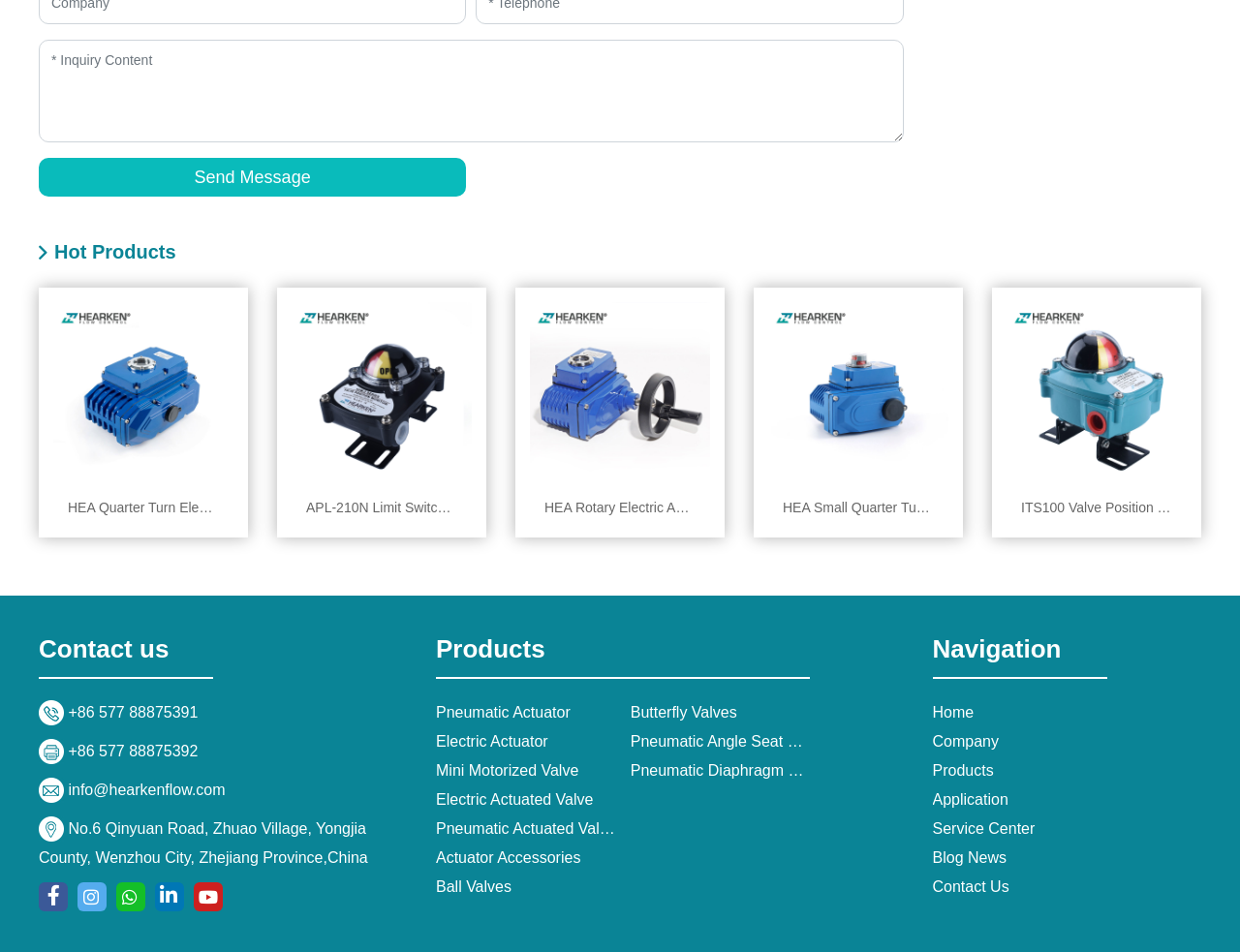What are the main categories of products offered by the company?
Please interpret the details in the image and answer the question thoroughly.

The webpage features a list of product categories, including Pneumatic Actuator, Electric Actuator, Mini Motorized Valve, Electric Actuated Valve, Pneumatic Actuated Valve, Actuator Accessories, Ball Valves, and Butterfly Valves. These categories suggest that the company offers a range of products related to pneumatic and electric actuators, as well as valves.